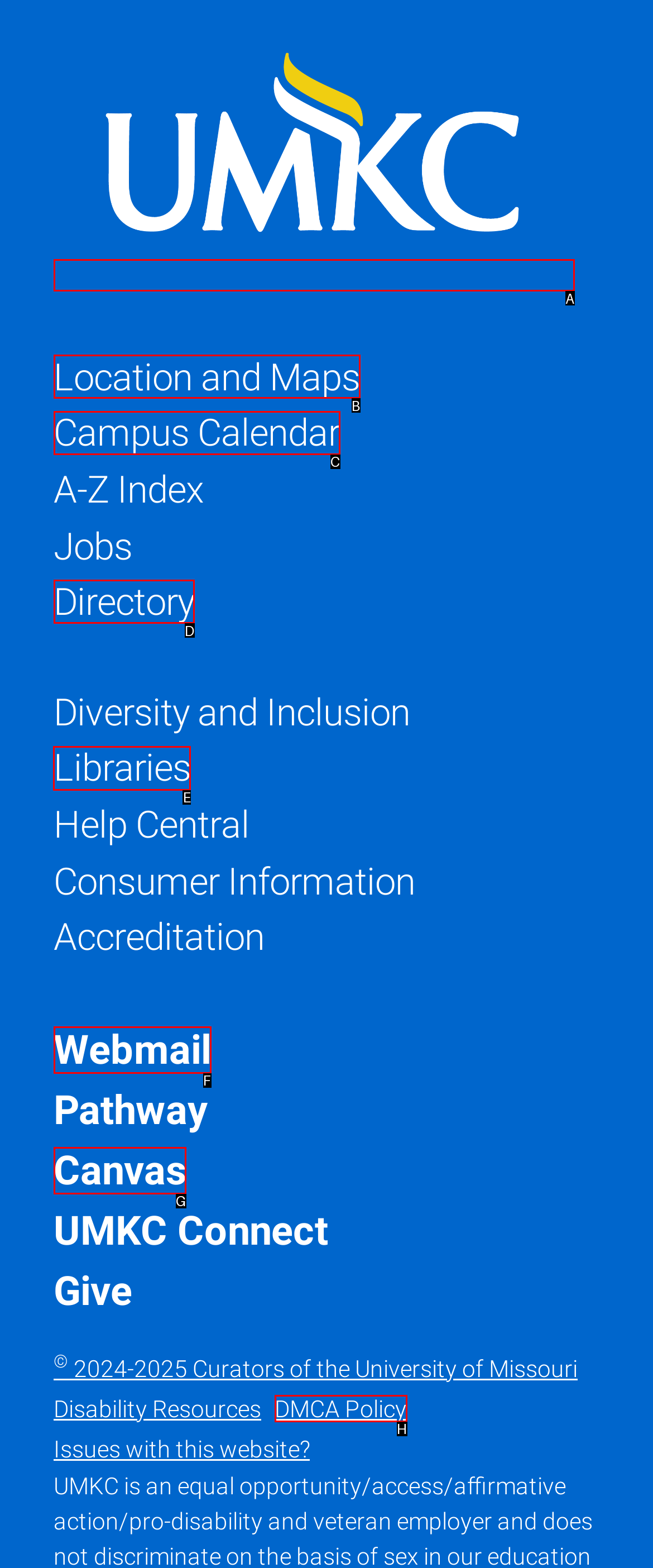Identify which lettered option to click to carry out the task: Access libraries. Provide the letter as your answer.

E